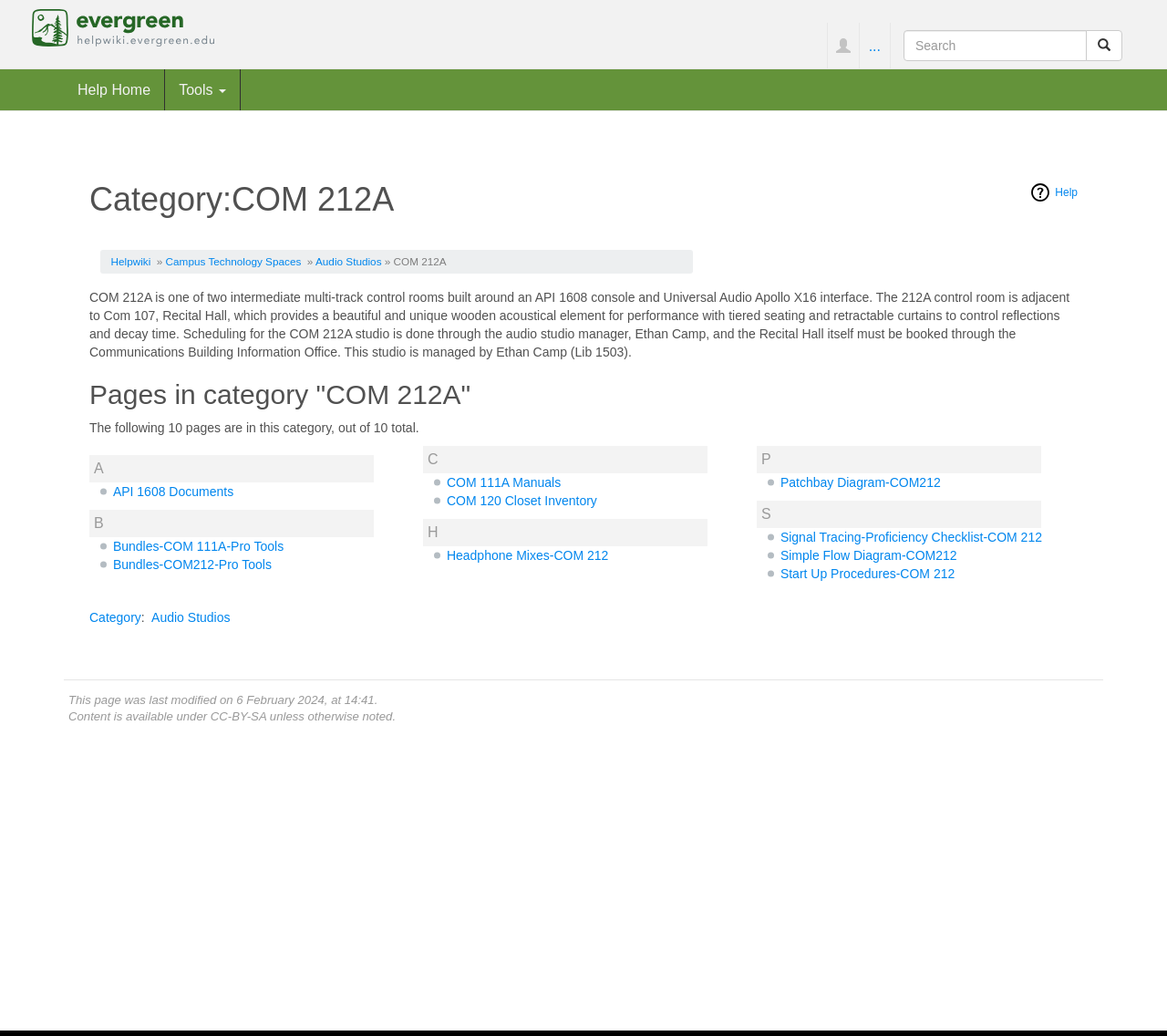Please answer the following question using a single word or phrase: 
What is the name of the wiki?

Help Wiki